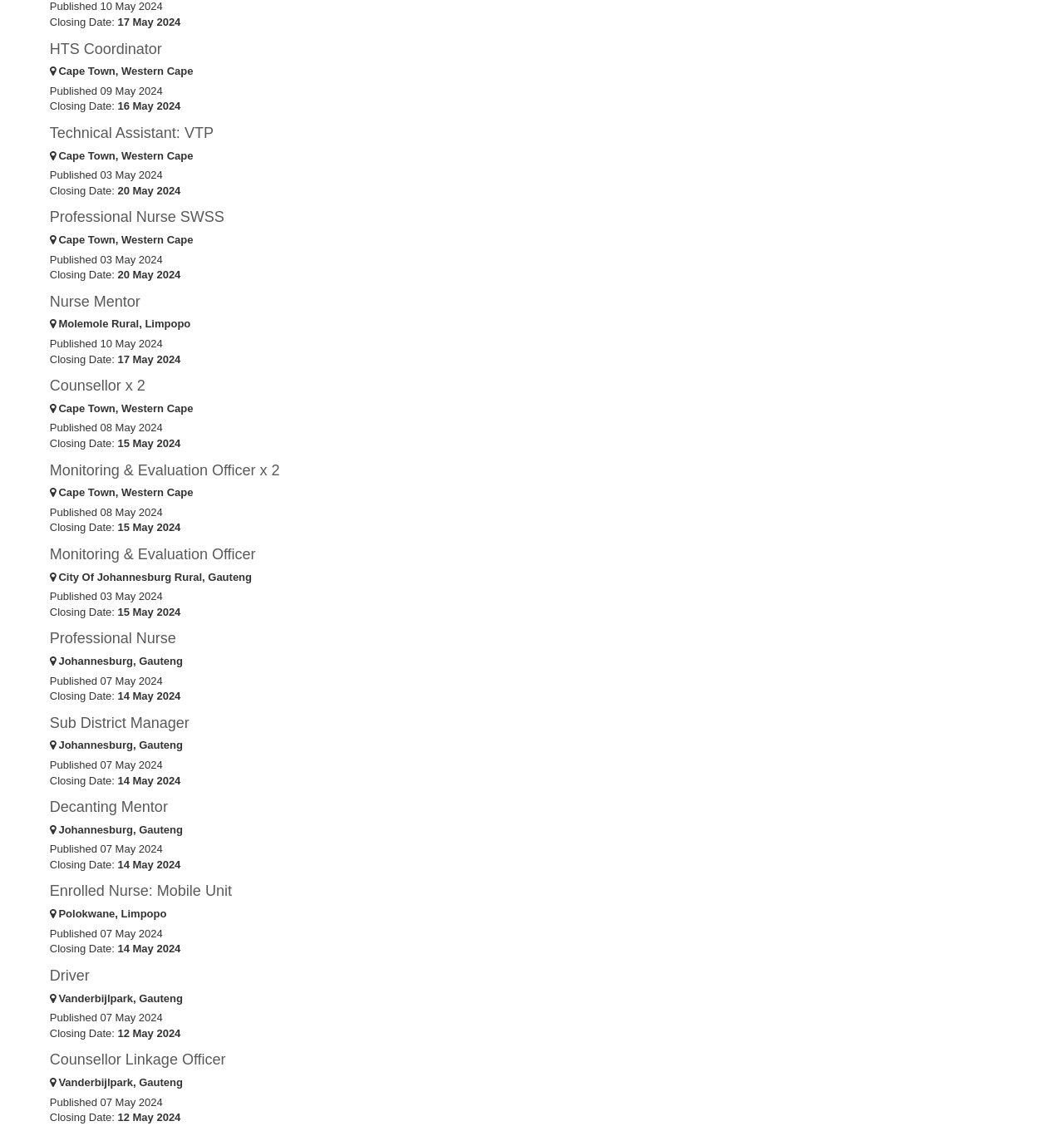Determine the bounding box coordinates of the section to be clicked to follow the instruction: "Learn more about Counsellor x 2 job". The coordinates should be given as four float numbers between 0 and 1, formatted as [left, top, right, bottom].

[0.047, 0.335, 0.137, 0.35]